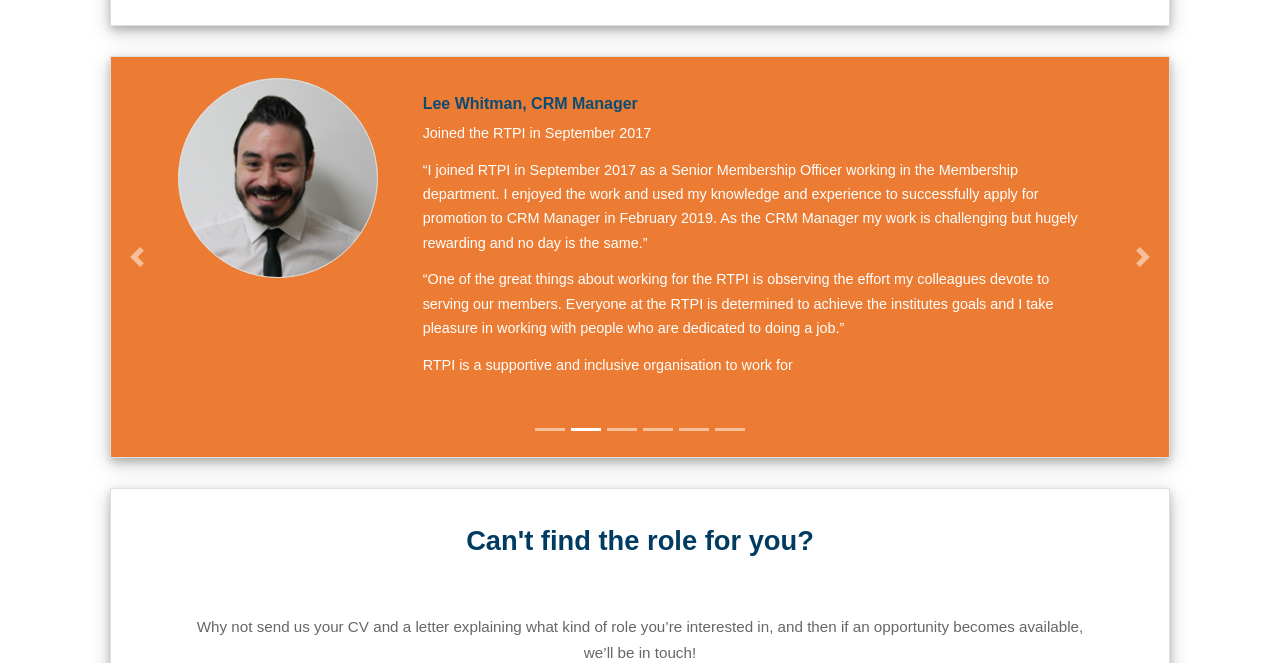By analyzing the image, answer the following question with a detailed response: What is the action suggested for those who cannot find a suitable role?

I found the answer by reading the text at the bottom of the webpage. It suggests that those who cannot find a suitable role should 'send us your CV and a letter explaining what kind of role you’re interested in'.